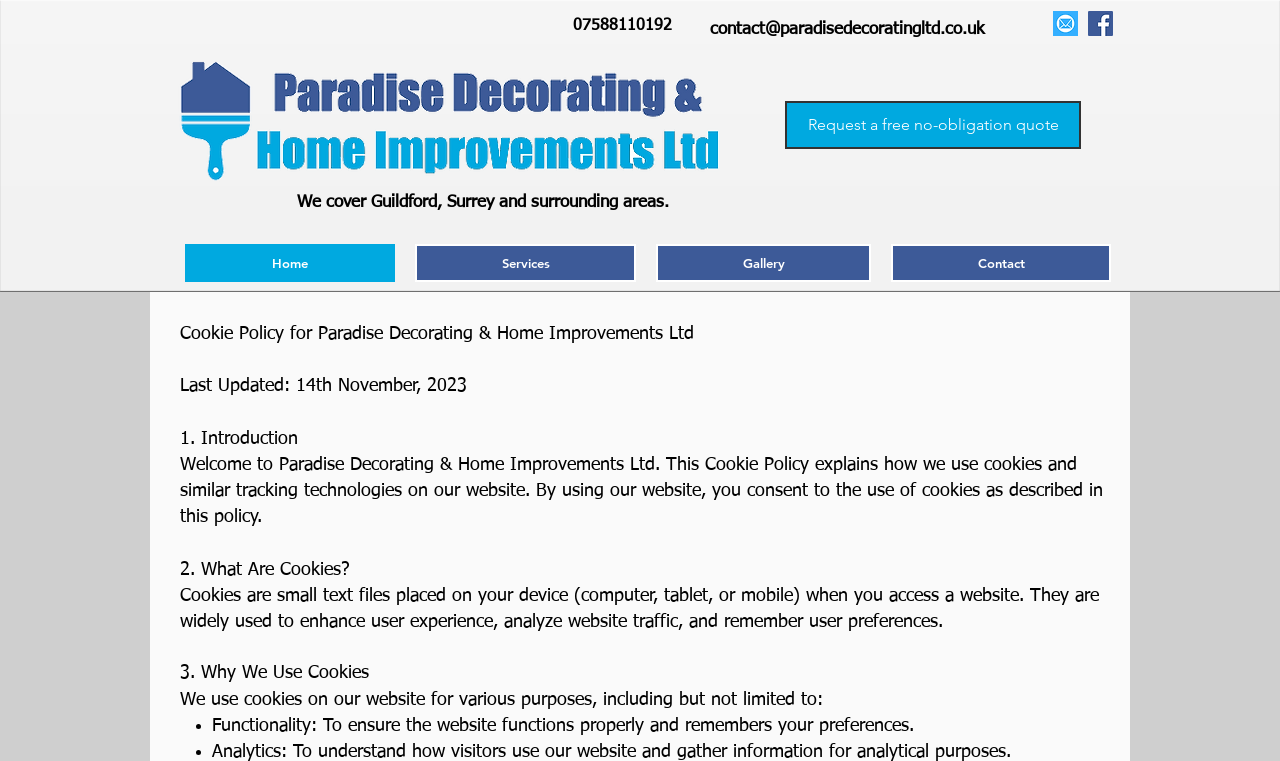Please answer the following question using a single word or phrase: 
What is the name of the company?

Paradise Decorating & Home Improvements Ltd